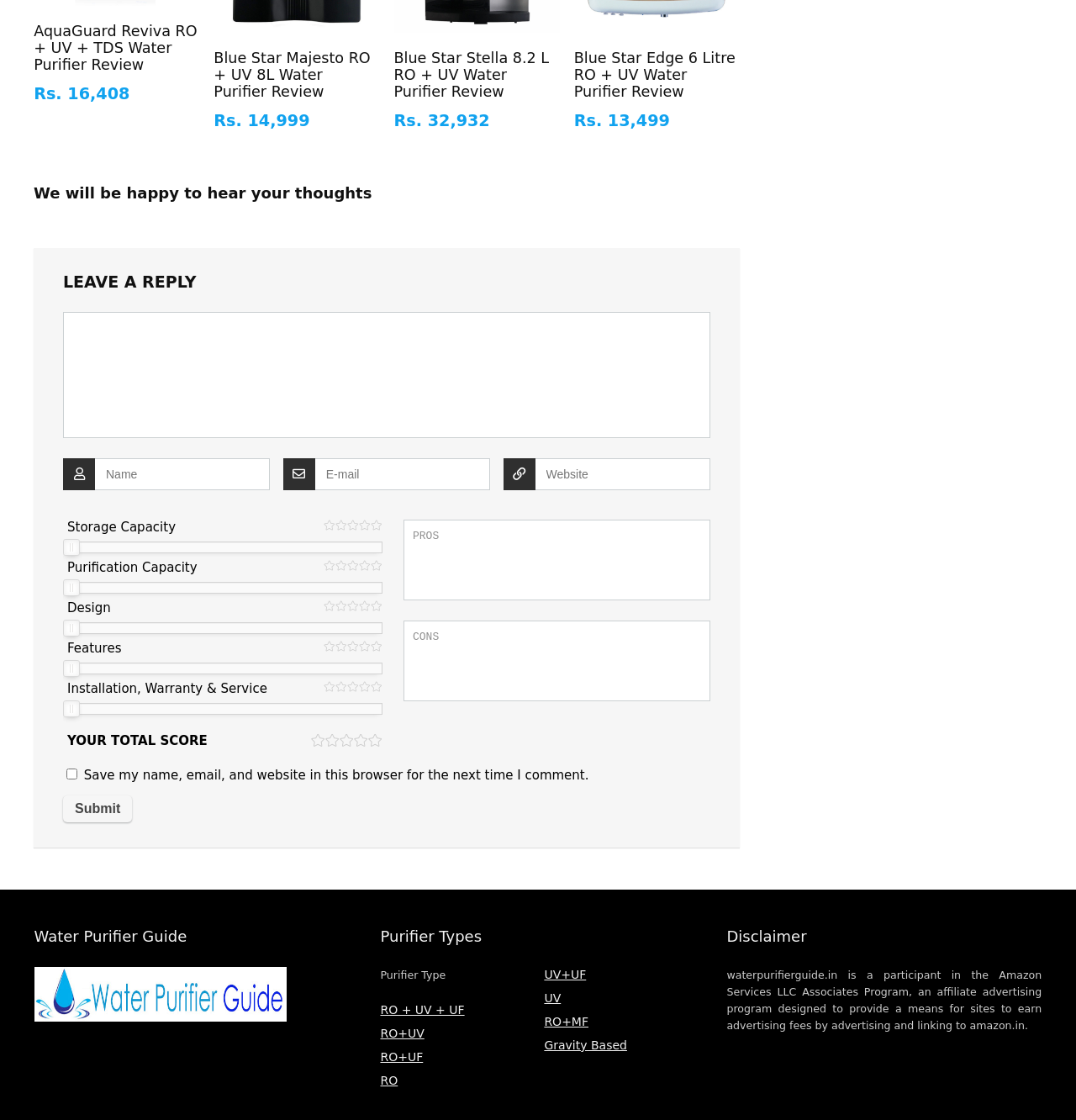Based on the image, give a detailed response to the question: What is the bounding box coordinate of the 'Submit' button?

I found the 'Submit' button element and extracted its bounding box coordinates, which are [0.059, 0.71, 0.123, 0.734].